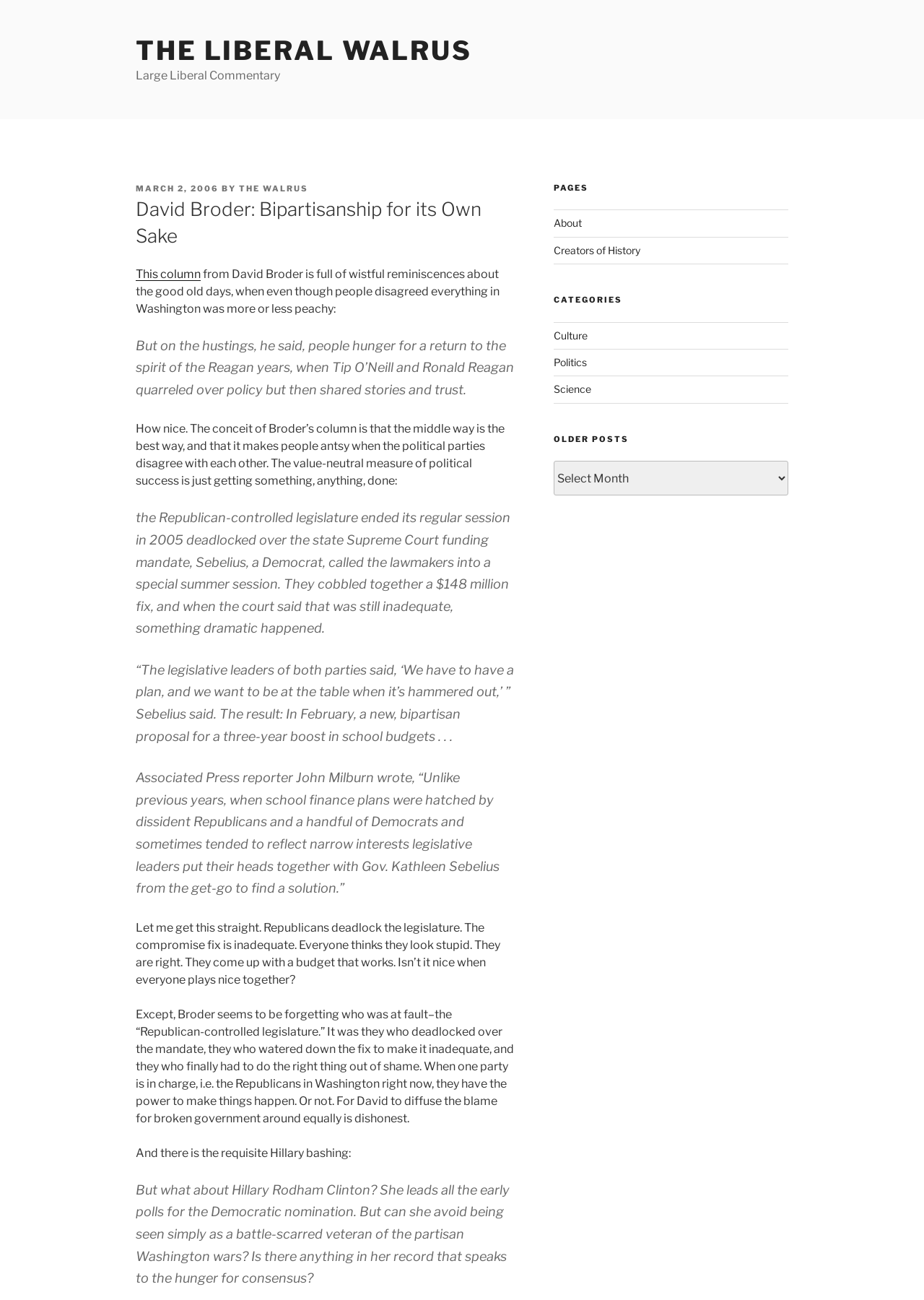Locate the bounding box coordinates of the clickable region to complete the following instruction: "Read the article by David Broder."

[0.147, 0.151, 0.556, 0.192]